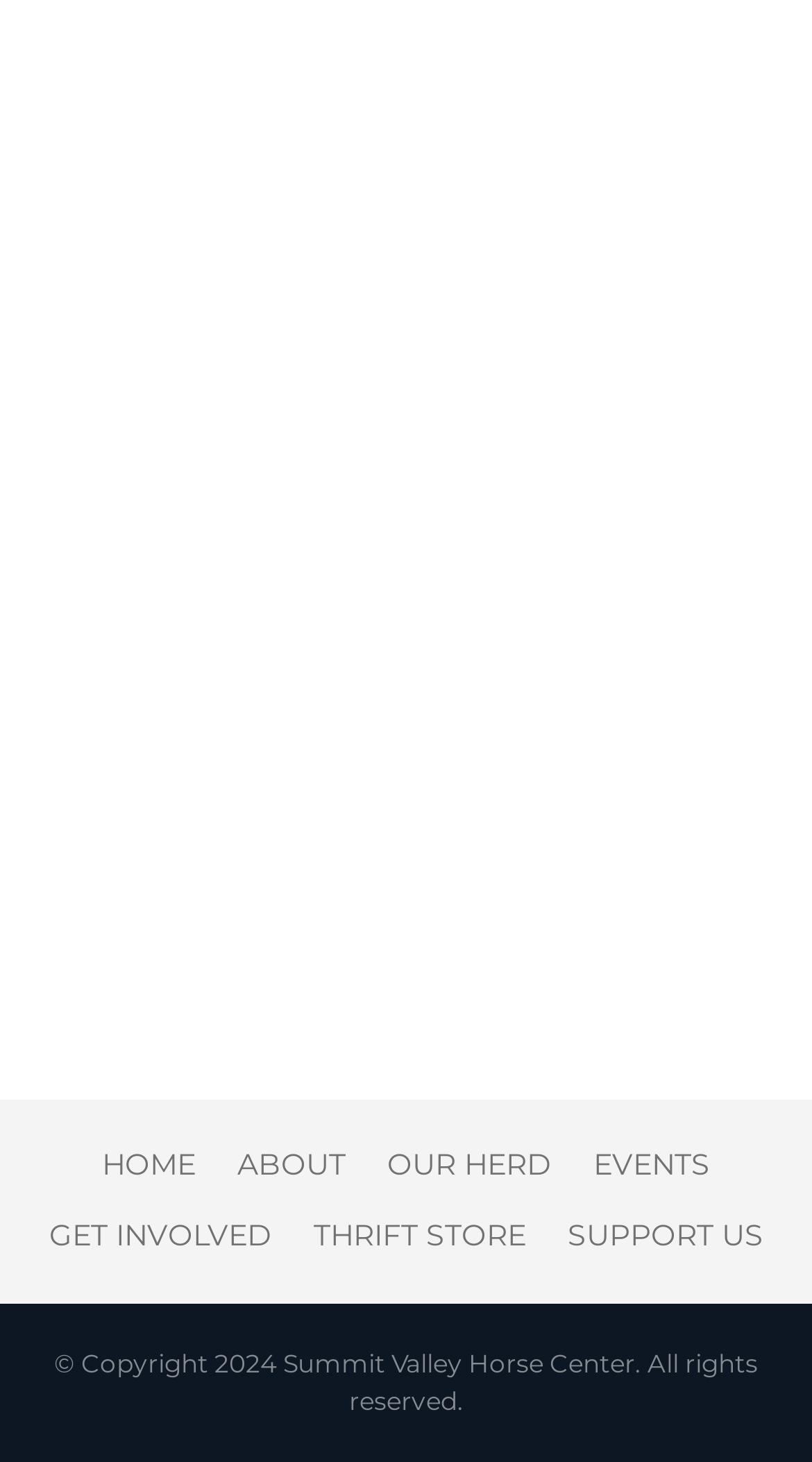Please mark the clickable region by giving the bounding box coordinates needed to complete this instruction: "View map to ranch".

[0.038, 0.114, 0.451, 0.157]